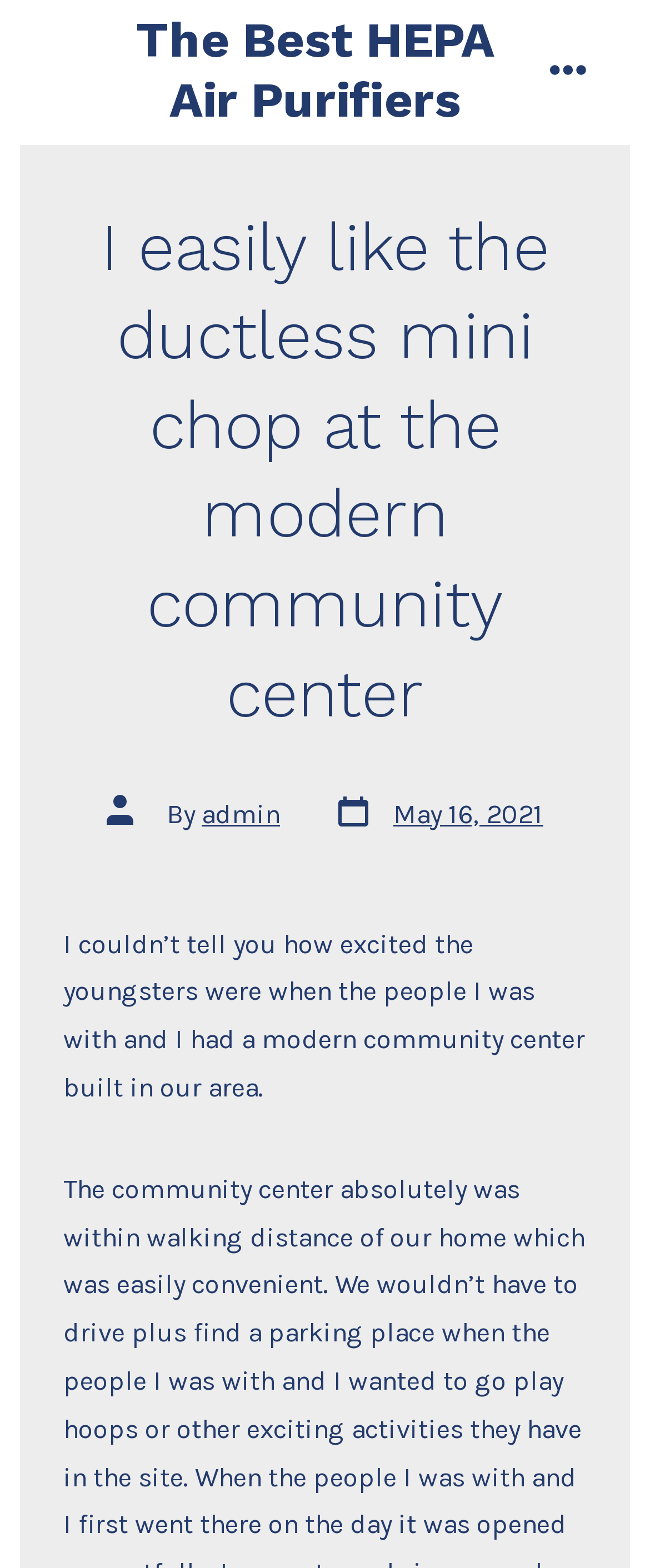Provide a brief response to the question below using one word or phrase:
What is the tone of the post?

excited